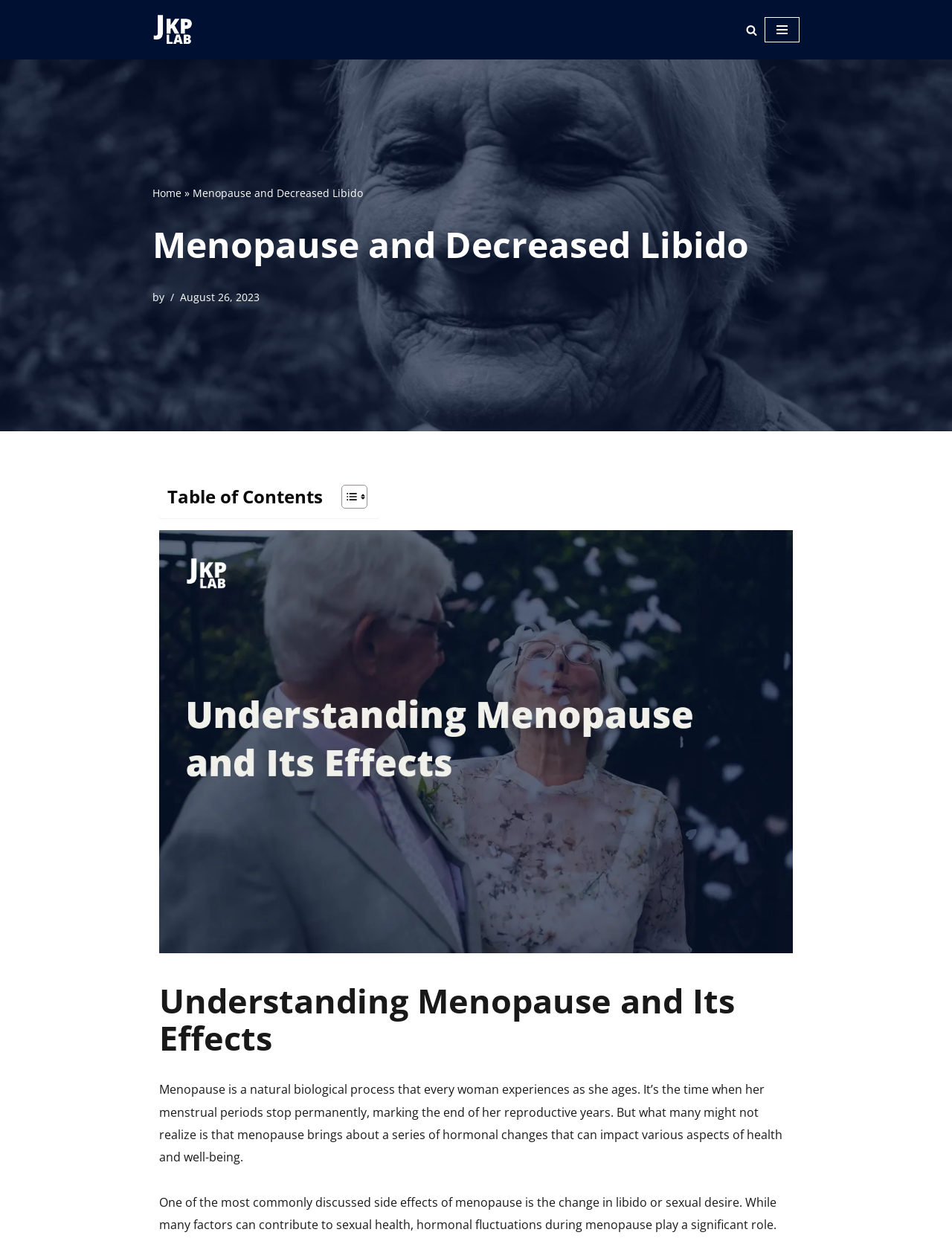Illustrate the webpage thoroughly, mentioning all important details.

The webpage is about menopause and its effects on sexual desire. At the top left, there is a "Skip to content" link. Next to it, on the top left, is a link to the "Pickrell Laboratory" and a search bar with a magnifying glass icon on the top right. A navigation menu button is located on the top right corner.

Below the top section, there is a heading that reads "Menopause and Decreased Libido" with a breadcrumb navigation trail consisting of a "Home" link and a "»" symbol. The main content area begins with a heading that repeats the title "Menopause and Decreased Libido" followed by the author's name and the publication date "August 26, 2023".

On the left side, there is a table of contents section with a "Table of Contents" label and a toggle button. Below it, there is a large image related to menopause and decreased libido. The main article starts with a heading "Understanding Menopause and Its Effects" followed by a paragraph of text that explains what menopause is and its impact on health and well-being.